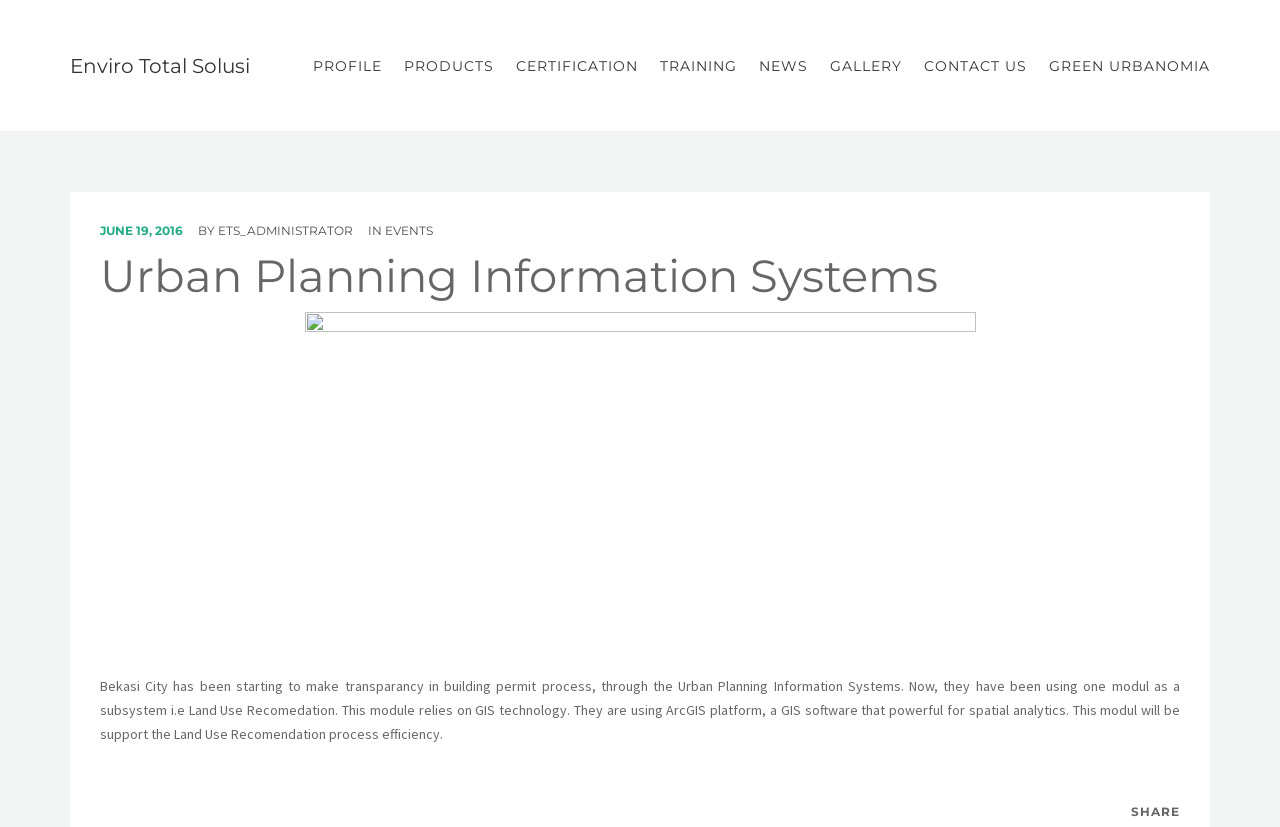Using the image as a reference, answer the following question in as much detail as possible:
What is the date mentioned in the webpage?

The webpage has a static text element with the date 'JUNE 19, 2016' which suggests that it is a significant date related to the content of the webpage.